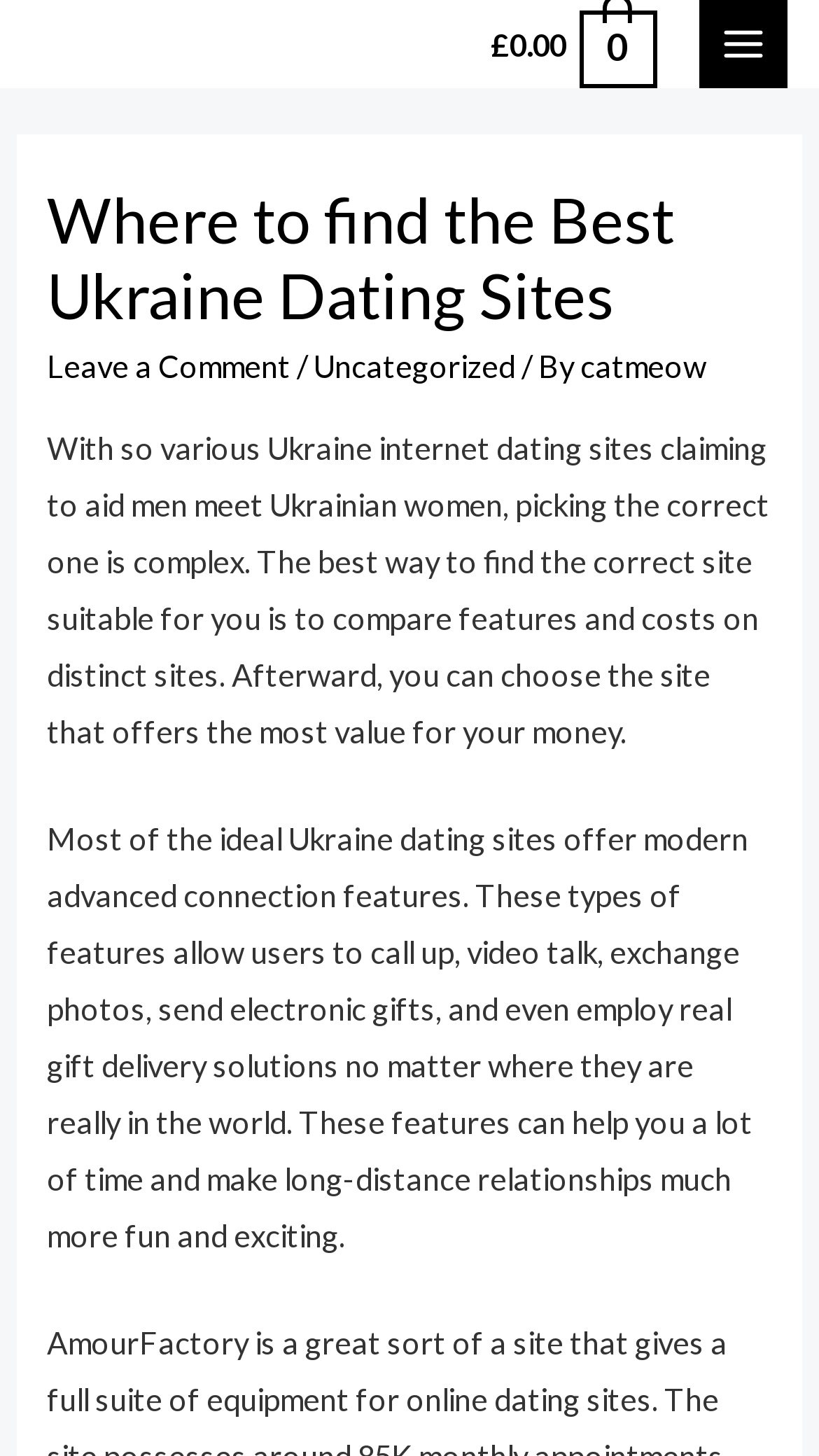Answer the following query concisely with a single word or phrase:
What features do Ukraine dating sites offer?

Advanced connection features